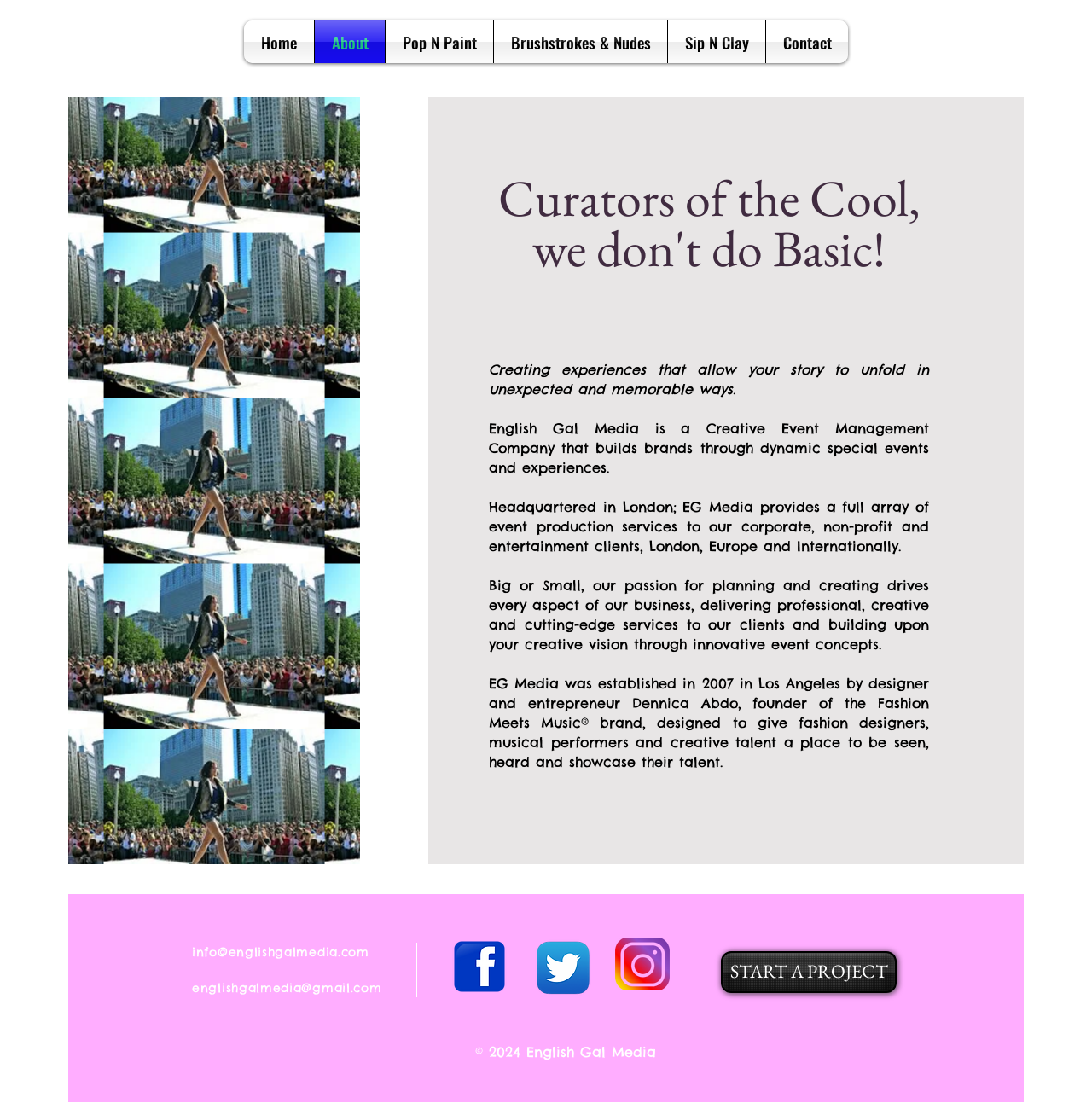Locate the bounding box coordinates of the area that needs to be clicked to fulfill the following instruction: "Click the START A PROJECT button". The coordinates should be in the format of four float numbers between 0 and 1, namely [left, top, right, bottom].

[0.66, 0.853, 0.821, 0.891]